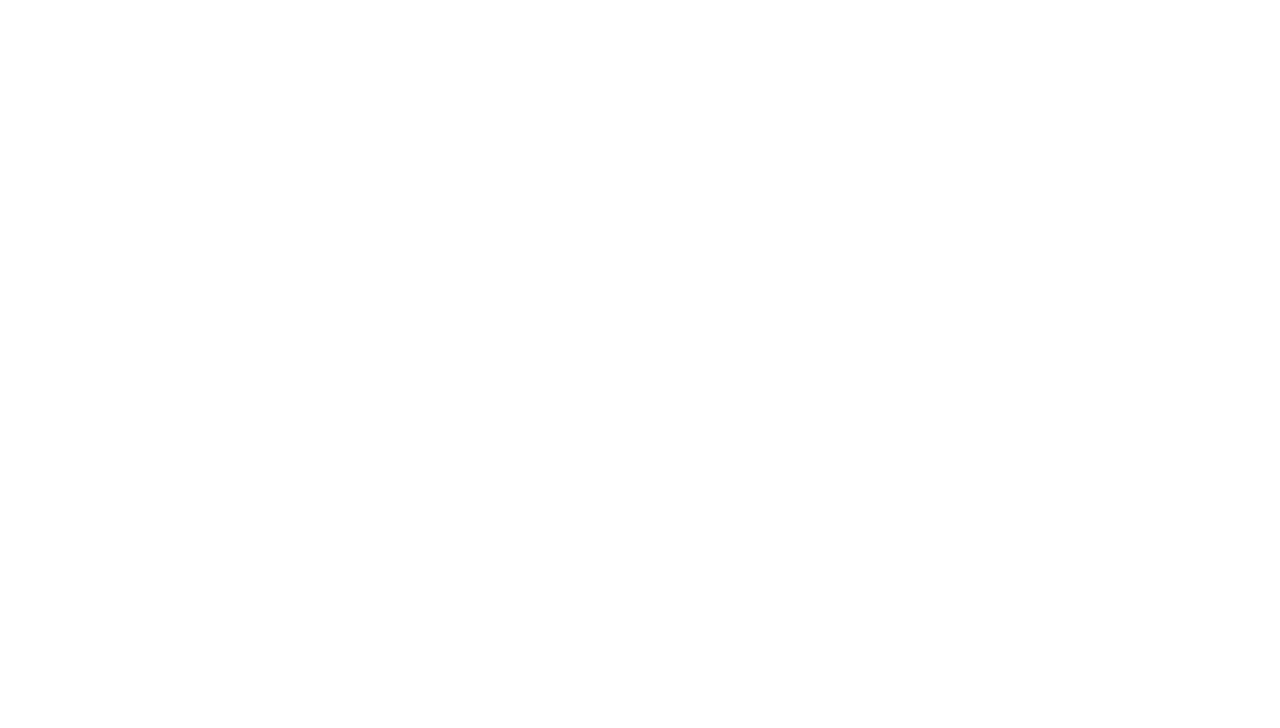Explain the features and main sections of the webpage comprehensively.

The webpage is about the TRC Website Opinion Poll May 2014. At the top left corner, there is a logo image of TRC, accompanied by a link with the same name. 

Below the logo, there is a navigation menu with 8 links: ABOUT US, WORK, RESOURCES, GET INVOLVED, REGISTER, ARCHIVE, E-STORE, and CONTACT US, arranged horizontally from left to right.

The main content of the webpage is divided into two sections. The first section is headed by "Workshops" and contains a link to "TRC NEWS". The second section is headed by "TRC Website Opinion Poll May 2014" and contains a paragraph of text that starts with "Dear Readers, Please check out our new" followed by a link to "Opinion Poll", then the text "on" and finally the question "whether students should be allowed to sit where they want in the classroom".

At the top right corner, there are two more links: one with a Unicode character and another with a "#" symbol.